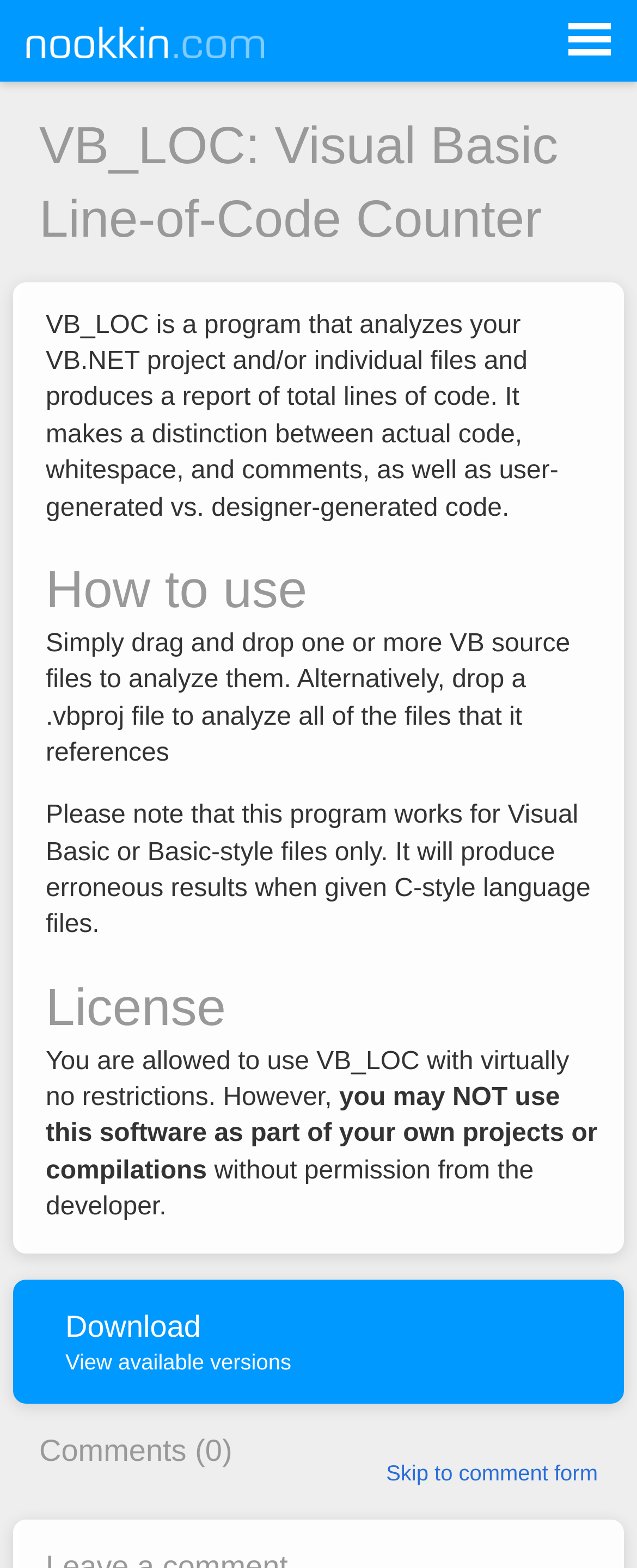Provide the bounding box coordinates of the HTML element this sentence describes: "Nookkin.com". The bounding box coordinates consist of four float numbers between 0 and 1, i.e., [left, top, right, bottom].

[0.041, 0.017, 0.5, 0.037]